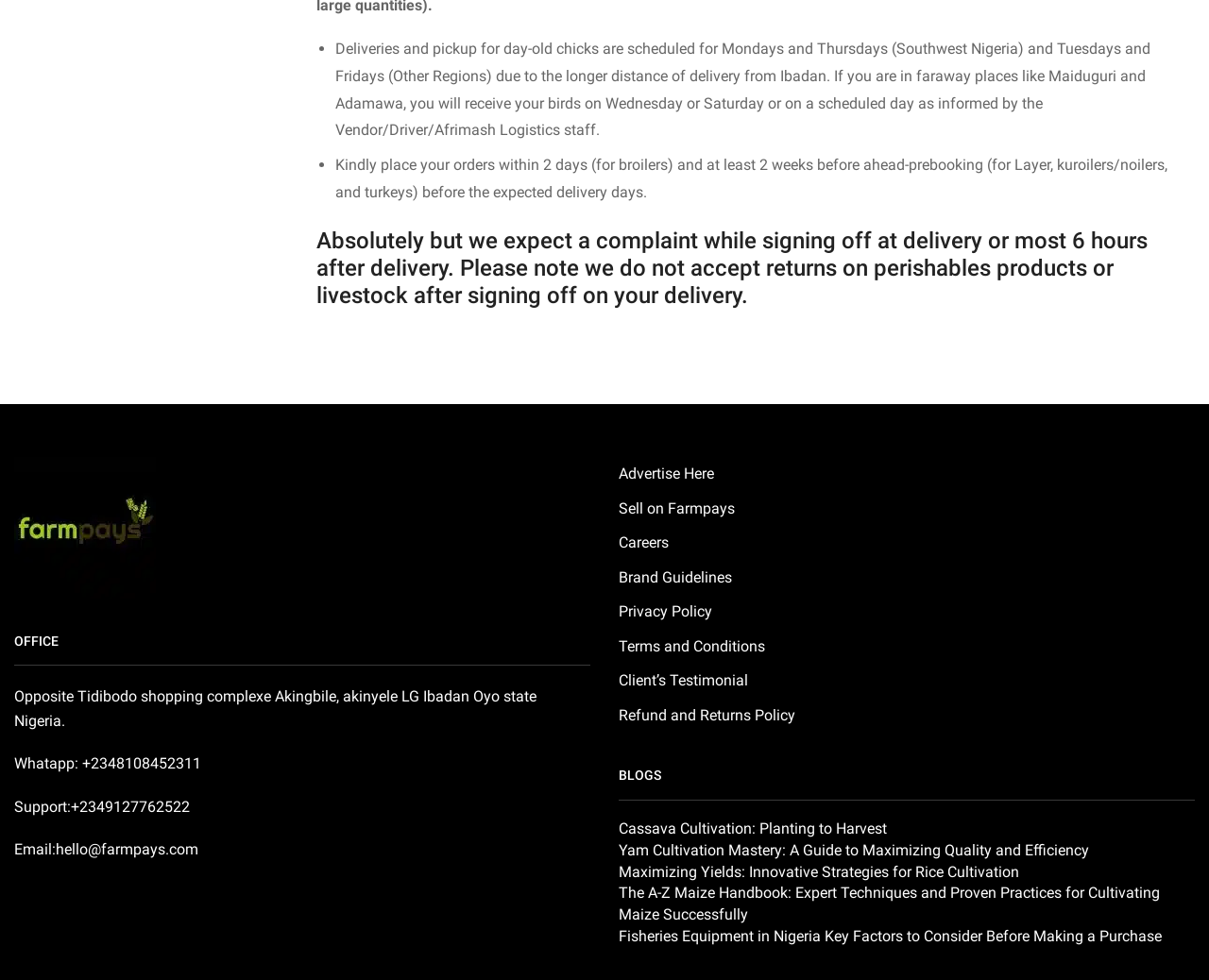Use a single word or phrase to answer the question:
What is the expected timeframe for placing orders for broilers?

Within 2 days